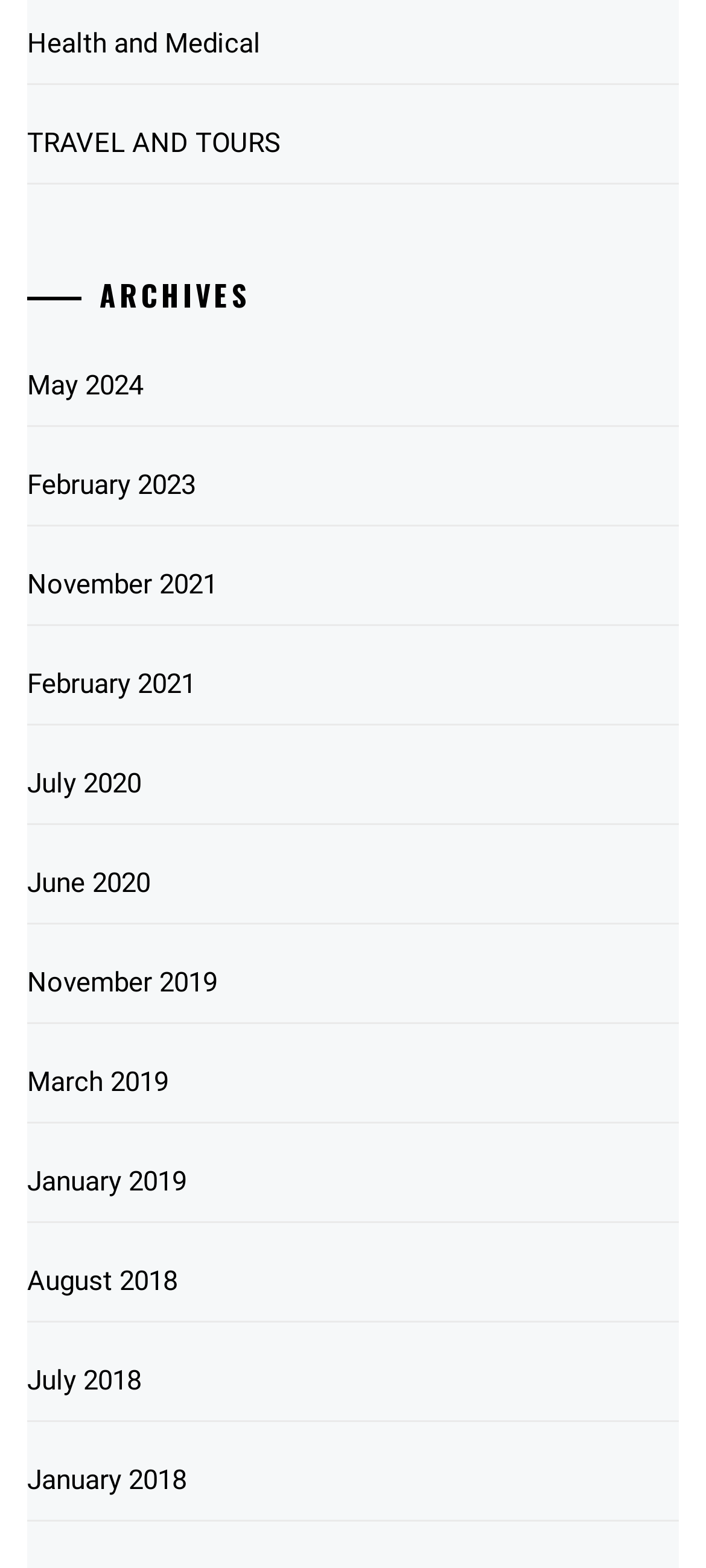Locate and provide the bounding box coordinates for the HTML element that matches this description: "Netiquette".

None